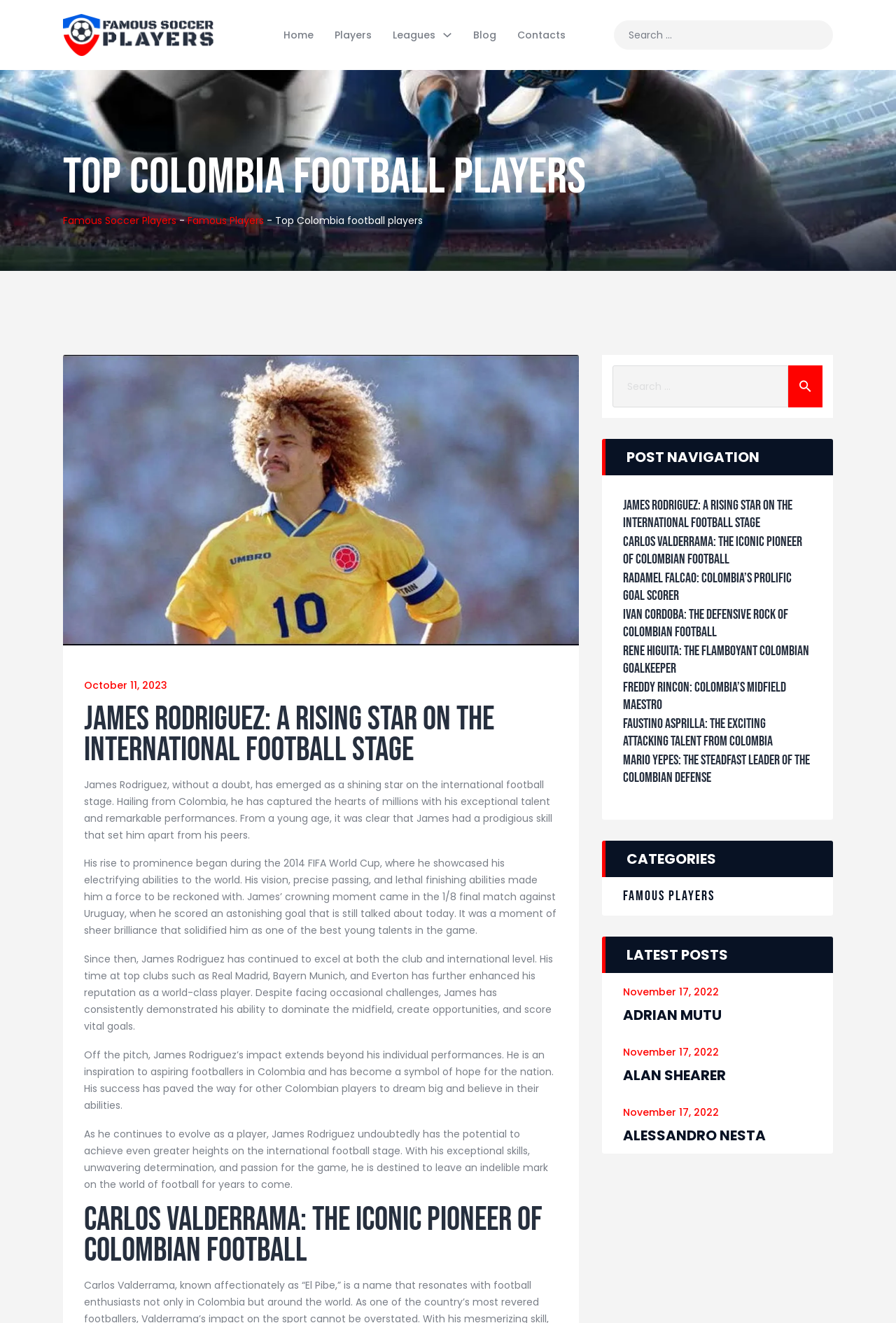Please specify the bounding box coordinates of the clickable region necessary for completing the following instruction: "Read more about James Rodriguez". The coordinates must consist of four float numbers between 0 and 1, i.e., [left, top, right, bottom].

[0.695, 0.377, 0.884, 0.401]